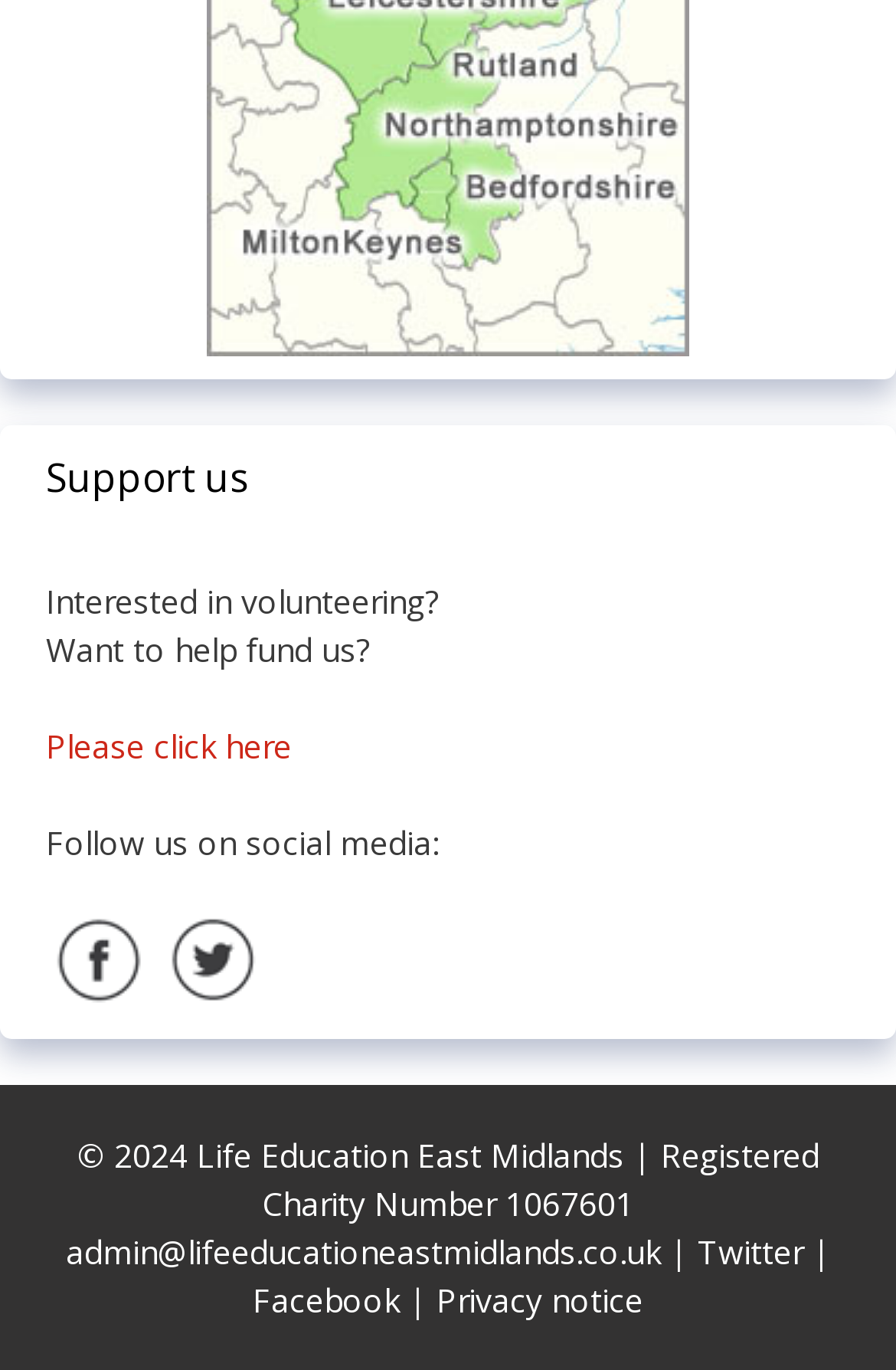Provide the bounding box coordinates of the UI element that matches the description: "parent_node: Interested in volunteering?".

[0.051, 0.708, 0.169, 0.74]